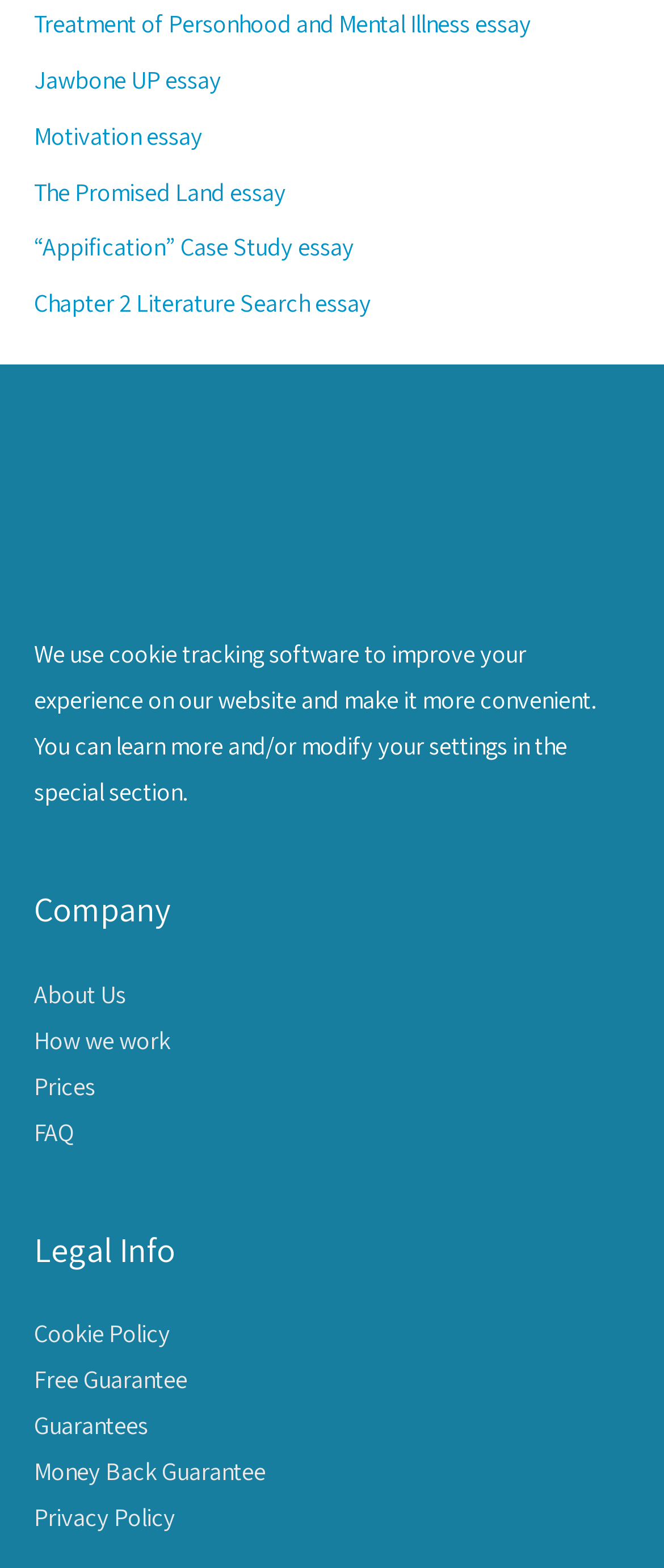Pinpoint the bounding box coordinates for the area that should be clicked to perform the following instruction: "Read the Cookie Policy".

[0.051, 0.839, 0.256, 0.86]